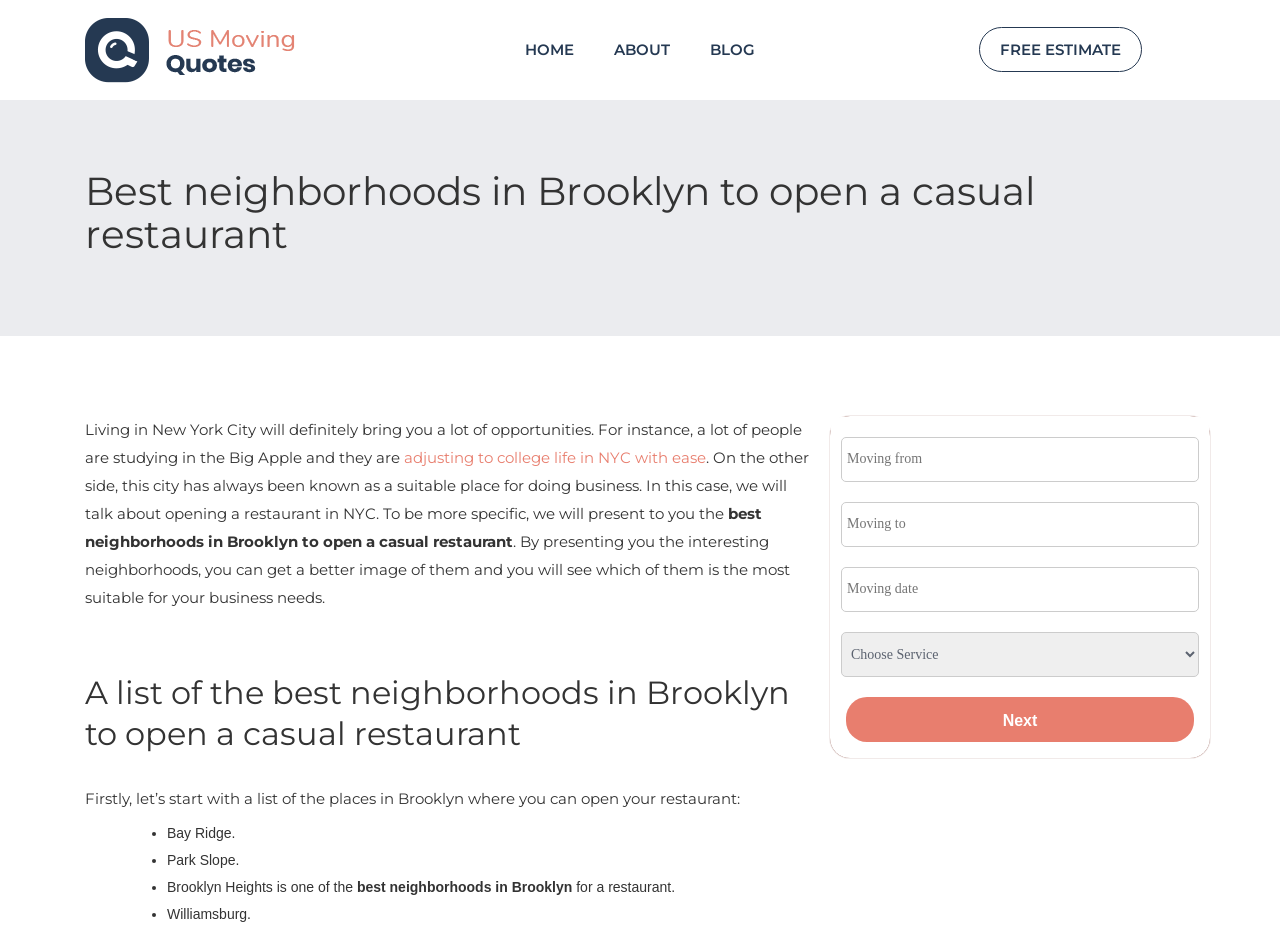Could you provide the bounding box coordinates for the portion of the screen to click to complete this instruction: "Click on the 'HOME' link"?

[0.41, 0.042, 0.448, 0.065]